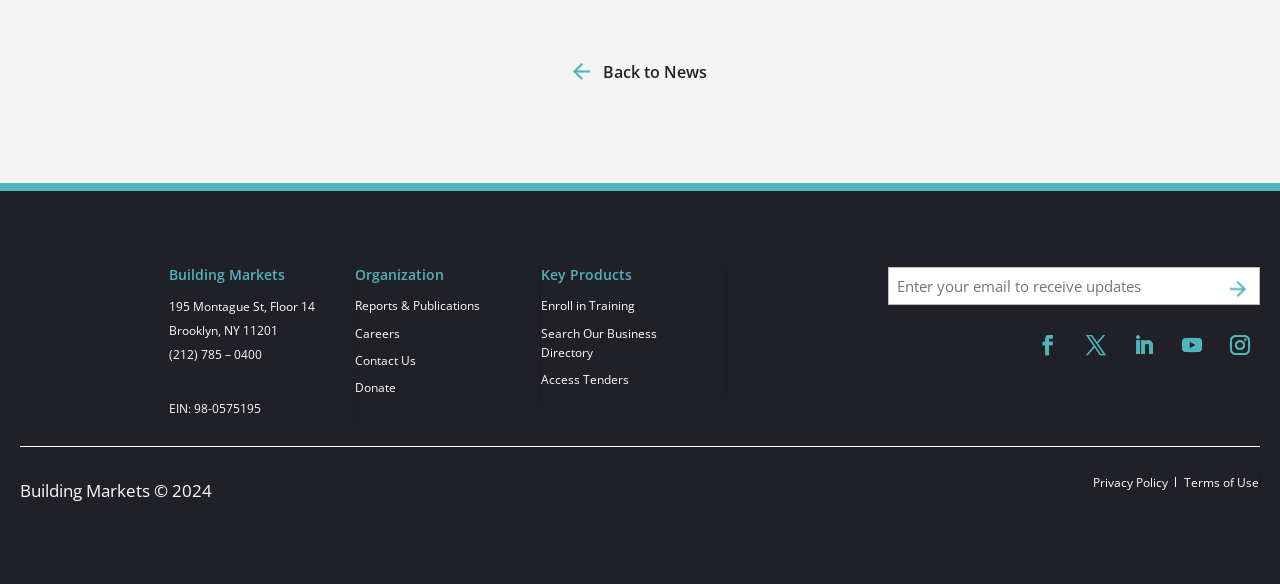Show the bounding box coordinates of the element that should be clicked to complete the task: "View 'Reports & Publications'".

[0.277, 0.509, 0.375, 0.538]